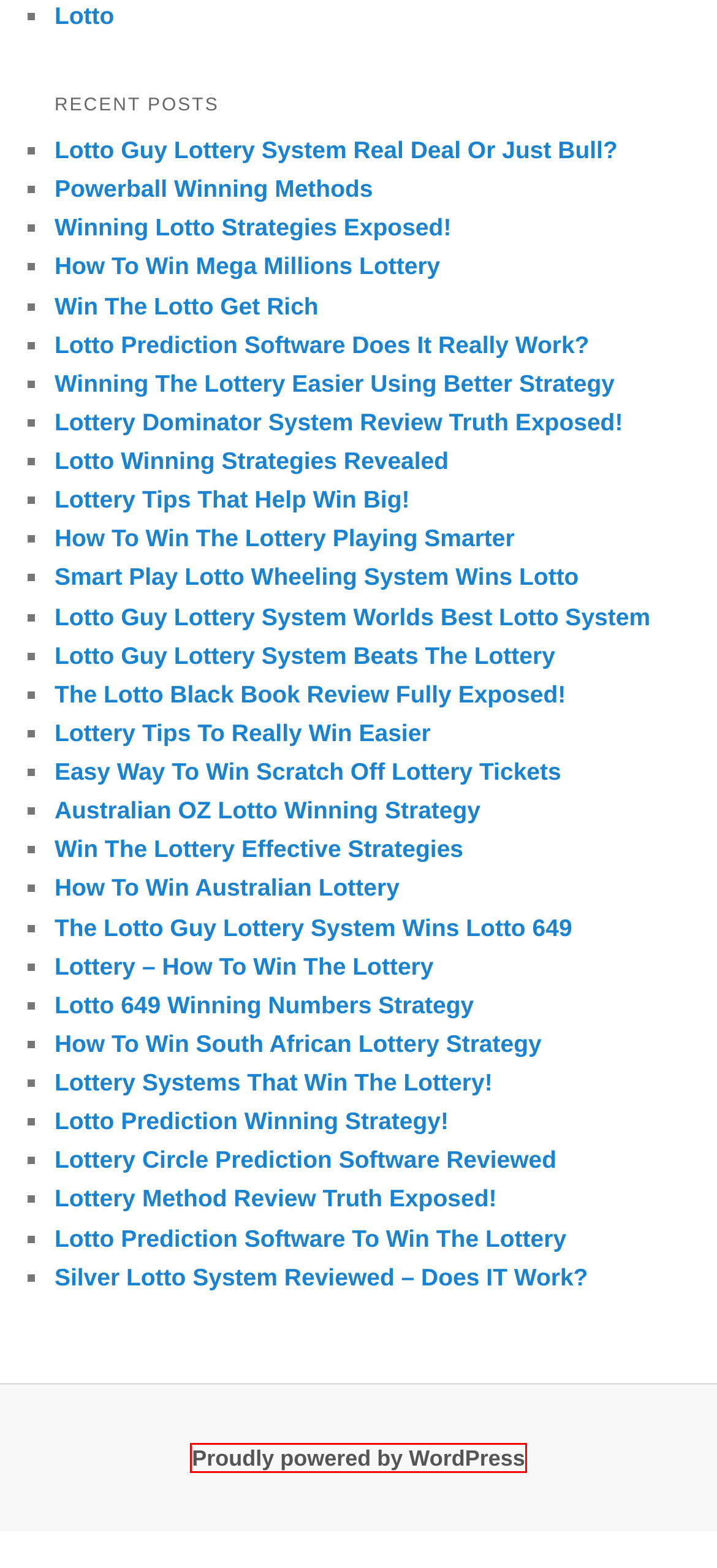With the provided screenshot showing a webpage and a red bounding box, determine which webpage description best fits the new page that appears after clicking the element inside the red box. Here are the options:
A. Lotto | LOTTERY TACTICS
B. Lottery Circle Prediction Software Reviewed
C. Lottery Tips That Help Win Big!
D. Lottery Method Review Truth Exposed!
E. Blog Tool, Publishing Platform, and CMS – WordPress.org
F. Australian OZ Lotto Winning Strategy
G. How To Win South African Lottery Strategy
H. How To Win Australian Lottery

E